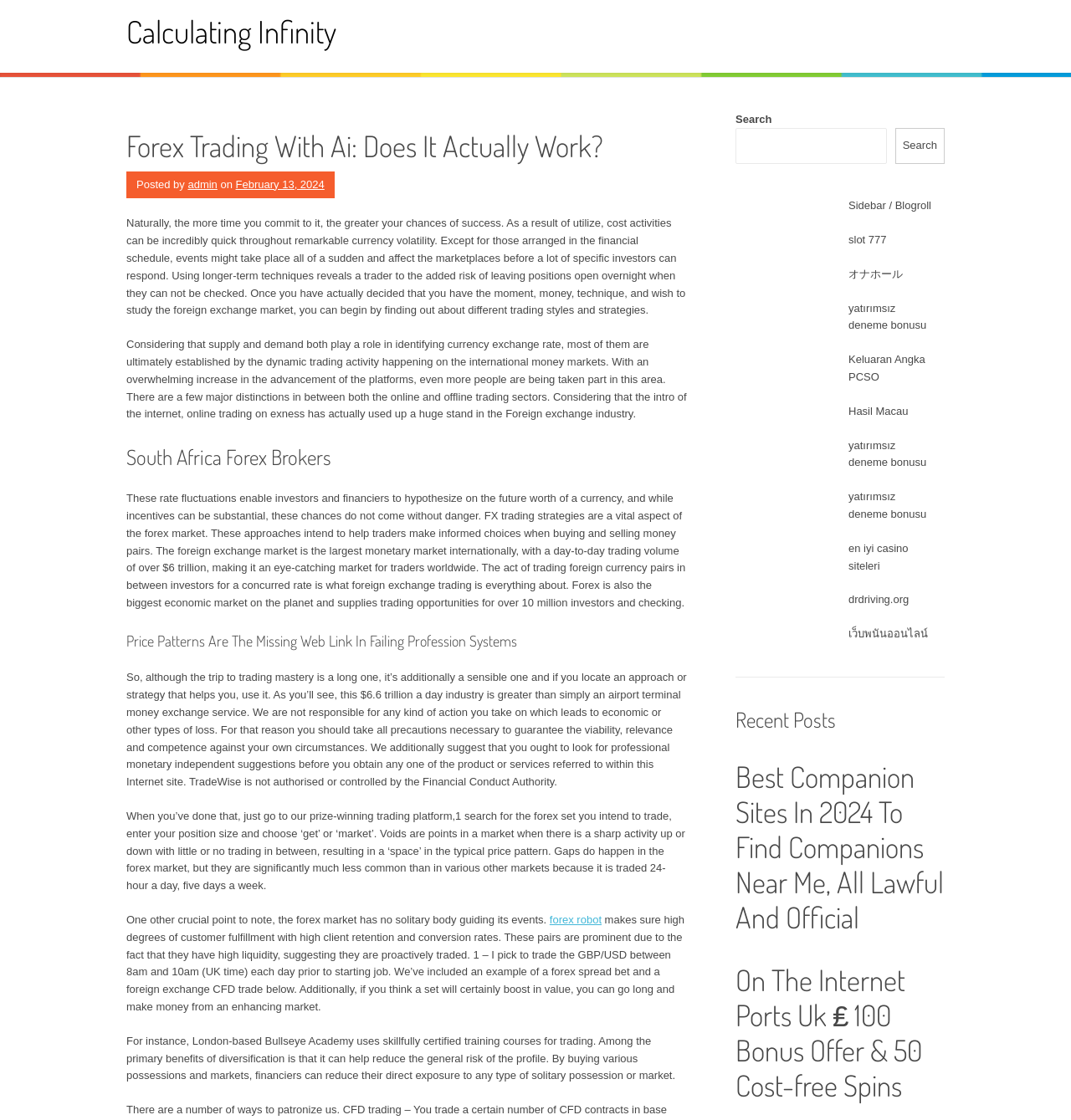Find the bounding box coordinates for the HTML element specified by: "Bussiness".

None